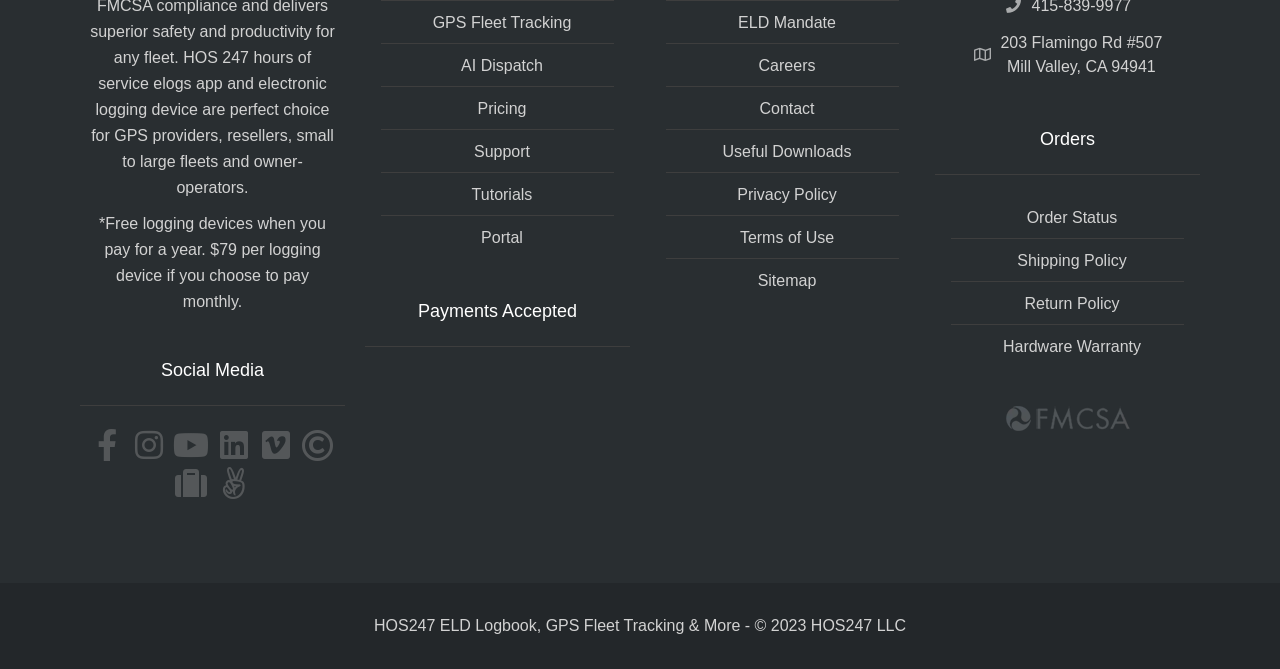Please reply to the following question using a single word or phrase: 
What is the purpose of the links at the top?

Social media links